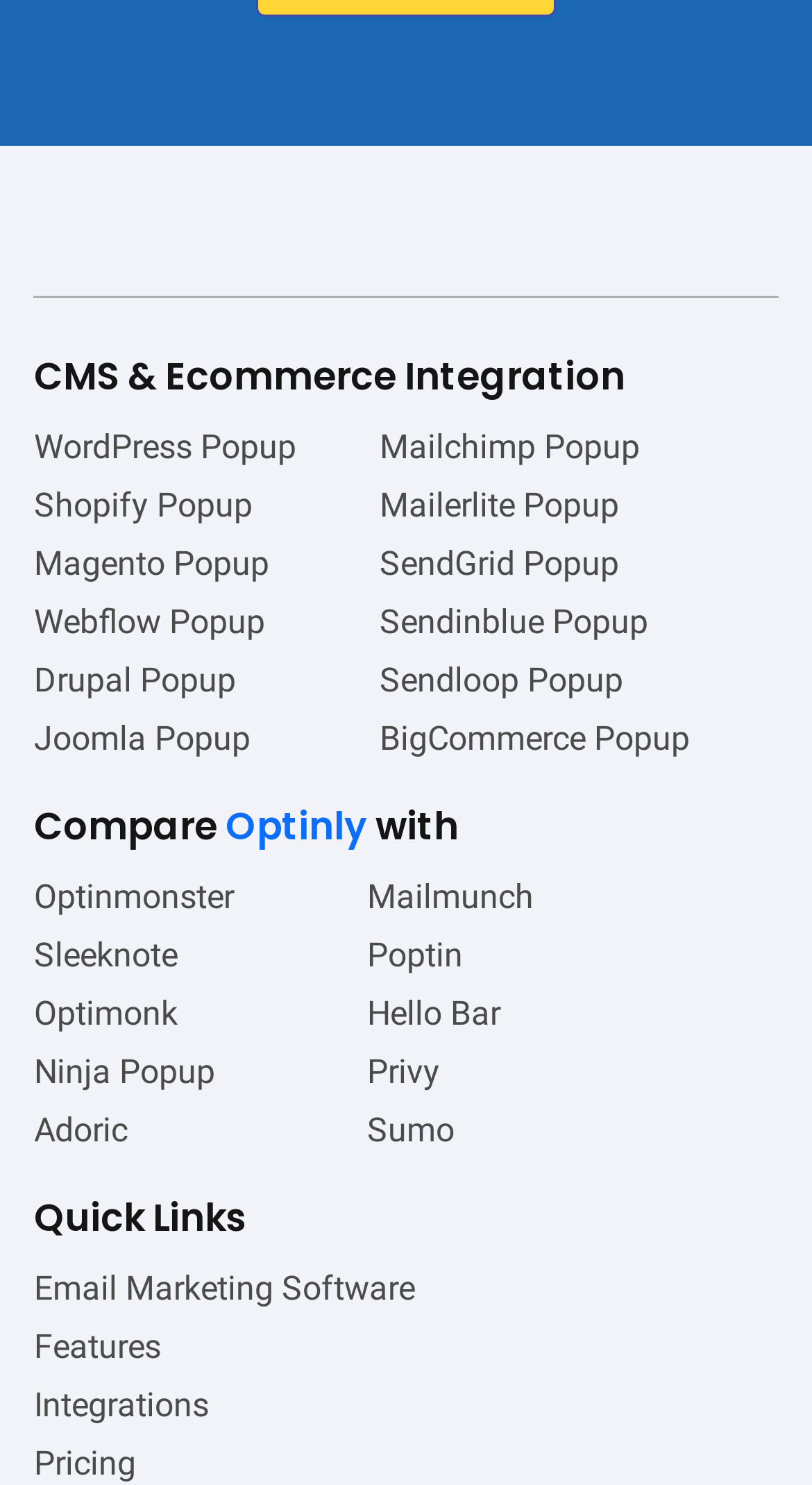Respond concisely with one word or phrase to the following query:
What is the name of the CMS integration?

Ecommerce Integration